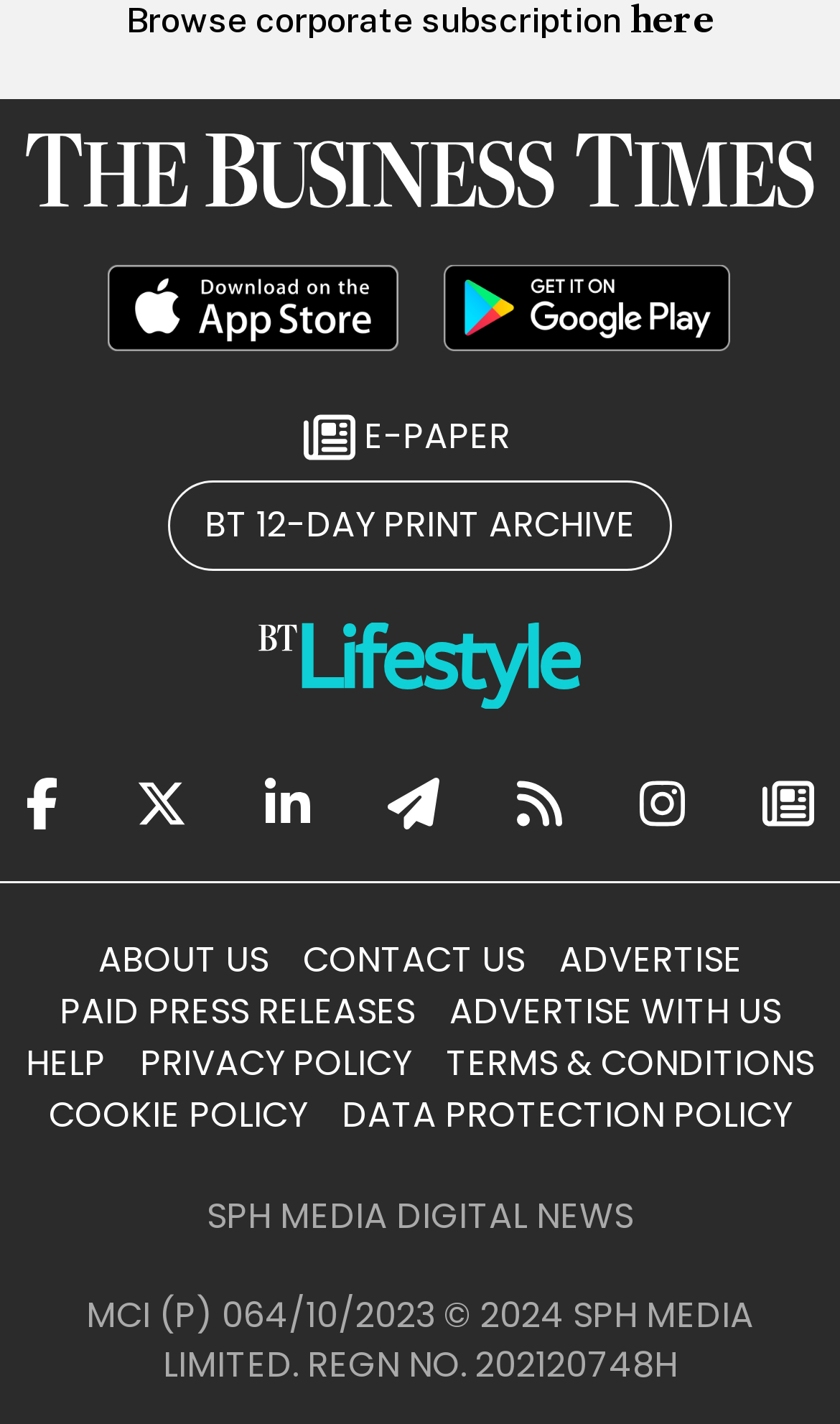Carefully observe the image and respond to the question with a detailed answer:
What is the purpose of the 'ADVERTISE' link?

The purpose of the 'ADVERTISE' link is to allow users to advertise with the newspaper. This link is available in the bottom-left corner of the webpage.